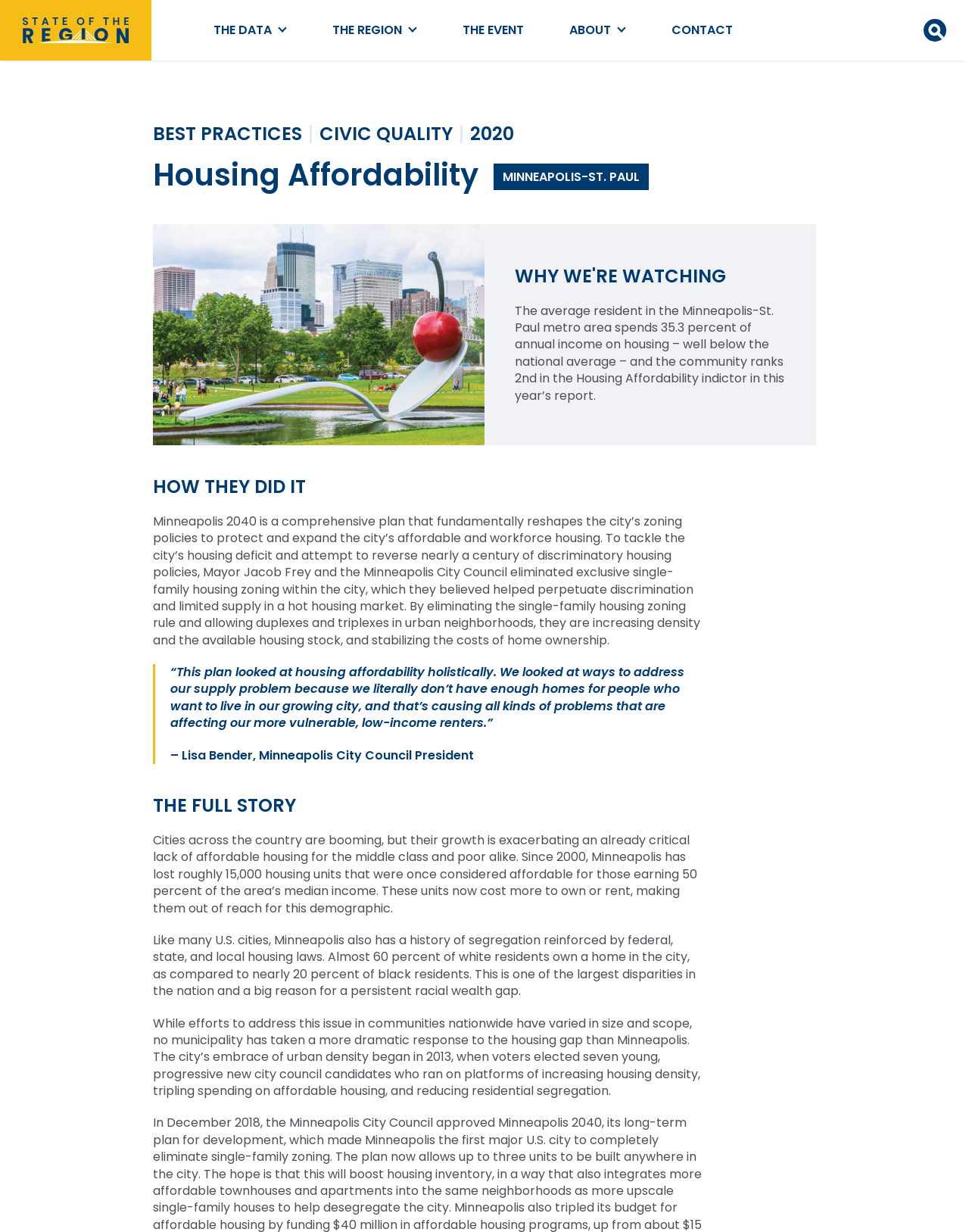Respond with a single word or phrase:
What is the name of the comprehensive plan that reshapes the city’s zoning policies?

Minneapolis 2040